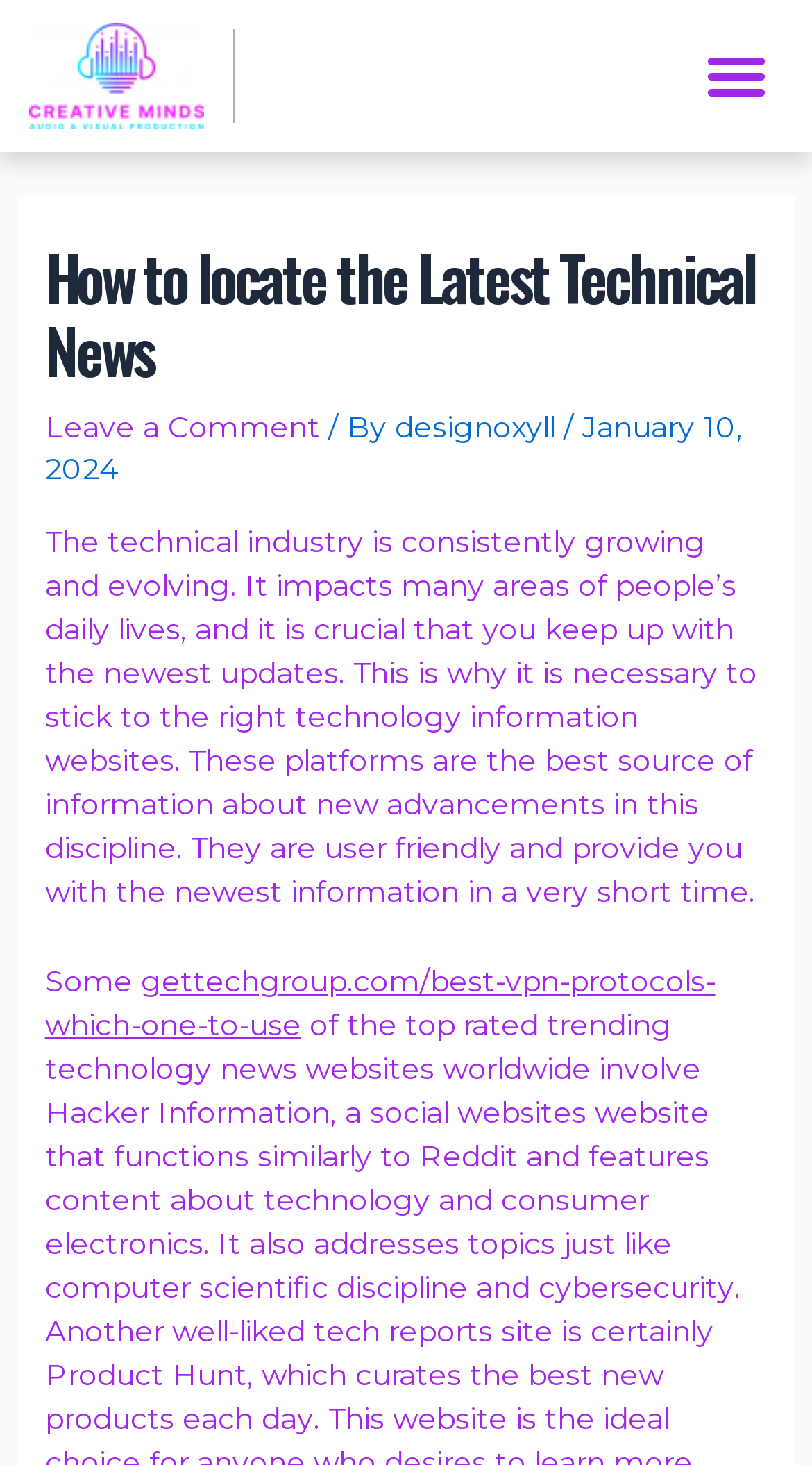Provide a one-word or one-phrase answer to the question:
What is the link mentioned in the article?

gettechgroup.com/best-vpn-protocols-which-one-to-use